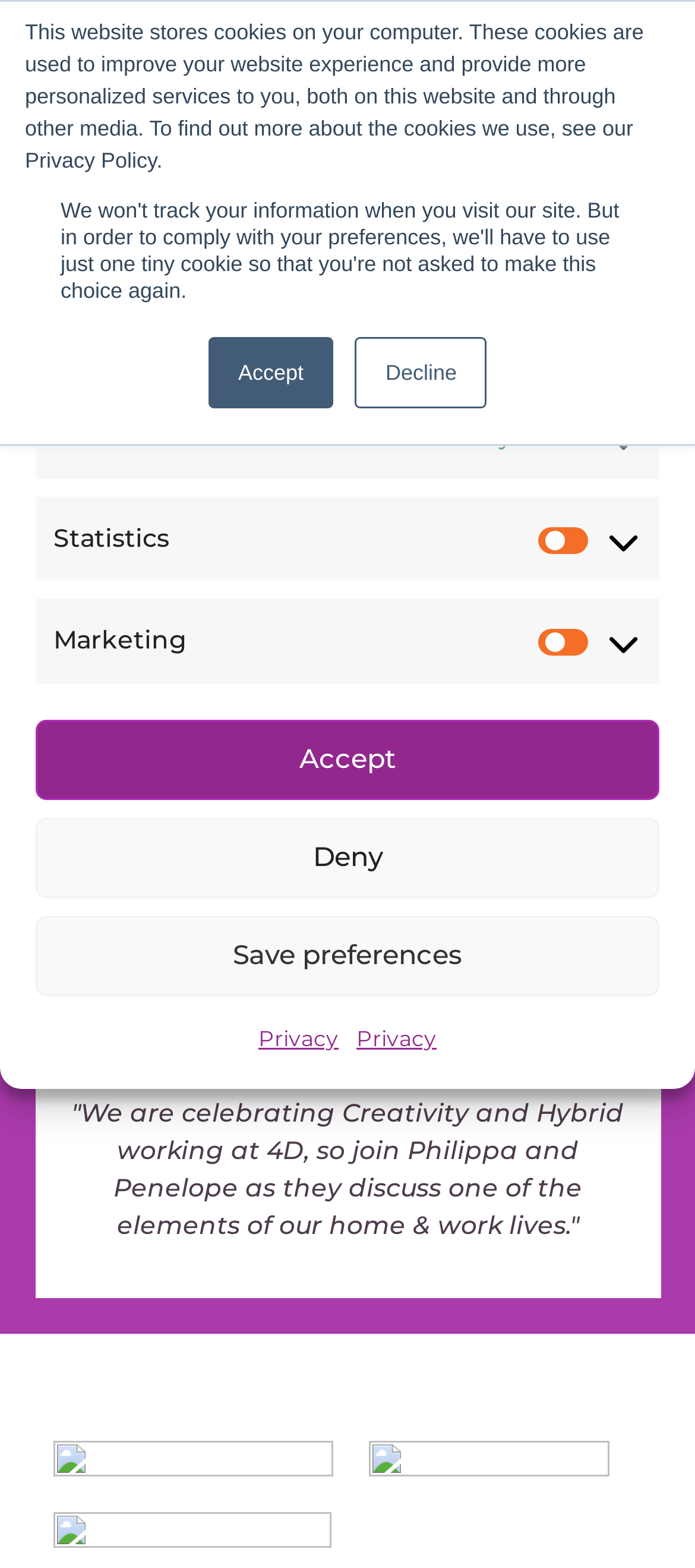What is the position of the '4DOD Log In' link on the webpage?
Refer to the image and provide a one-word or short phrase answer.

Top-left